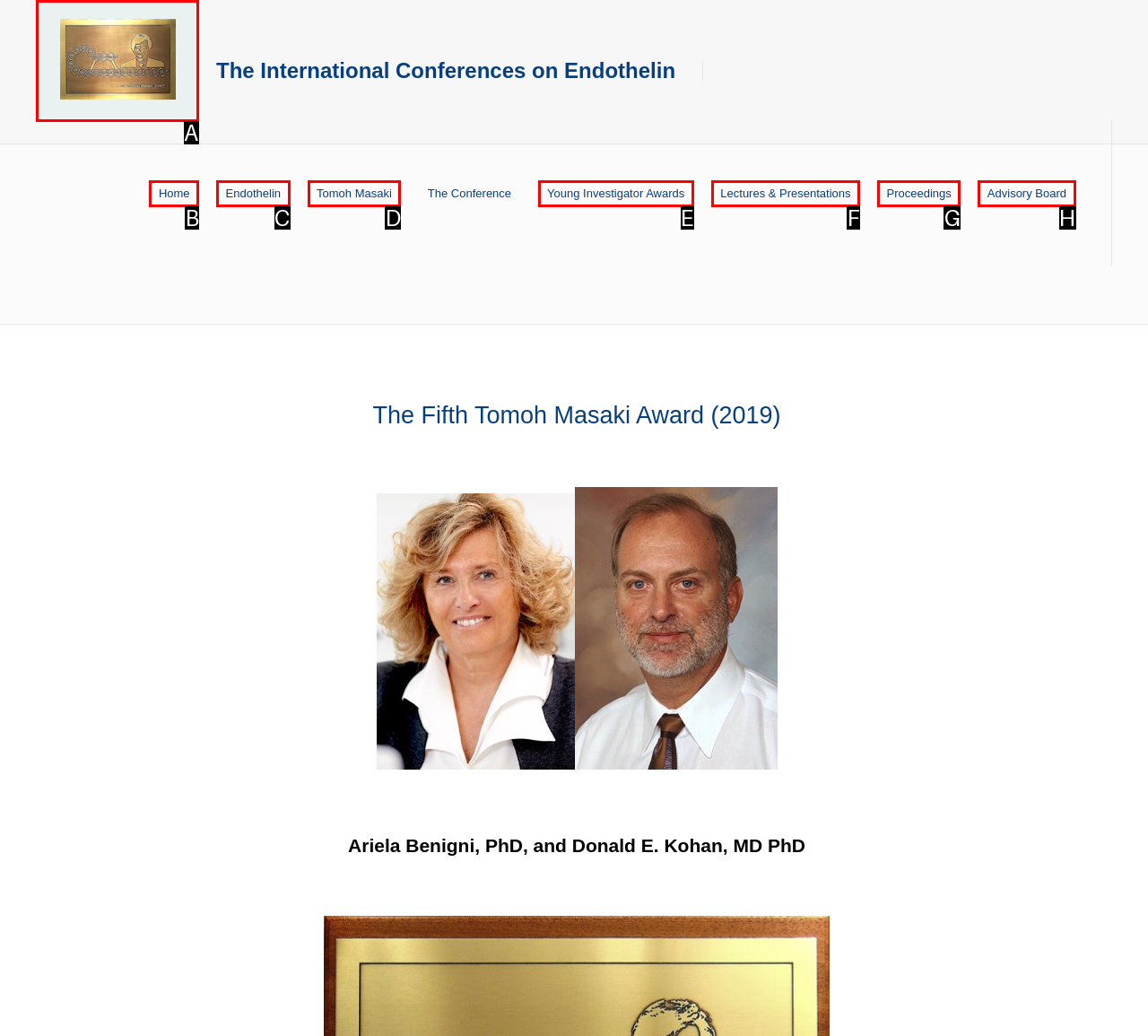Using the provided description: Lectures & Presentations, select the HTML element that corresponds to it. Indicate your choice with the option's letter.

F